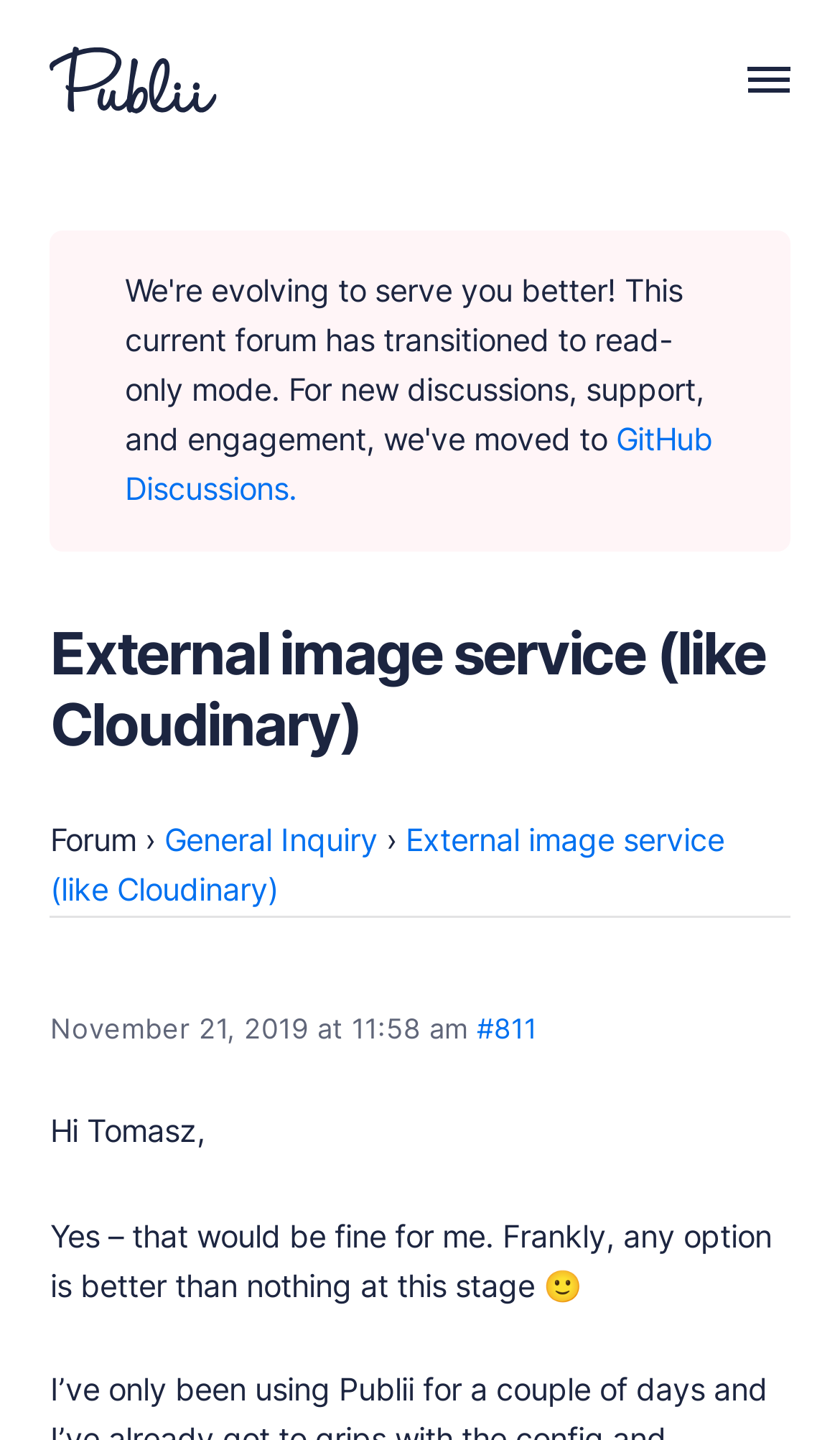Utilize the details in the image to give a detailed response to the question: What is the topic of the discussion?

I determined the answer by looking at the heading element with the text 'External image service (like Cloudinary)' and the adjacent link element with the same text, which suggests that the topic of the discussion is related to external image services.